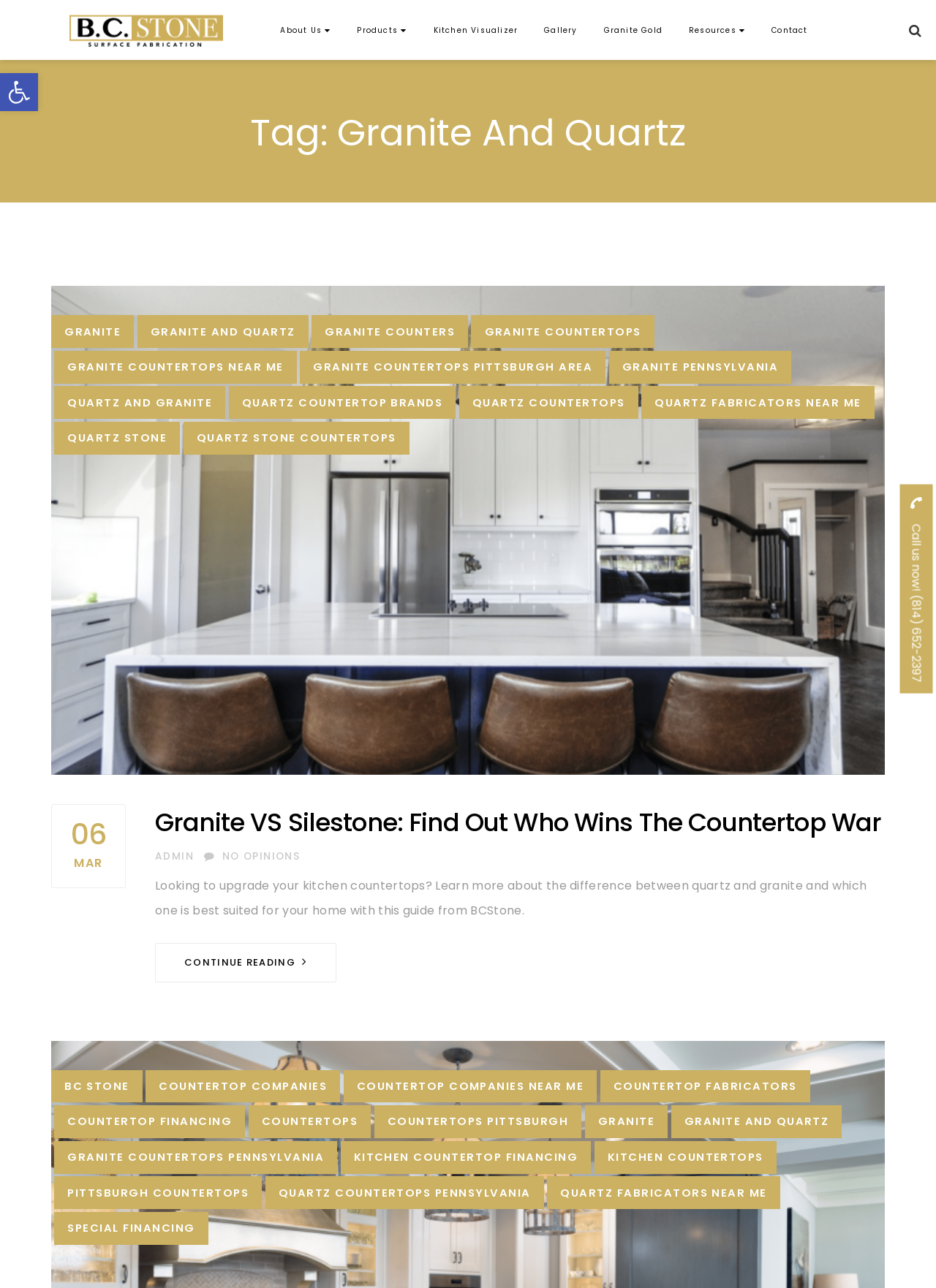What is the phone number listed at the bottom of the page?
Based on the image, provide your answer in one word or phrase.

(814) 652-2397